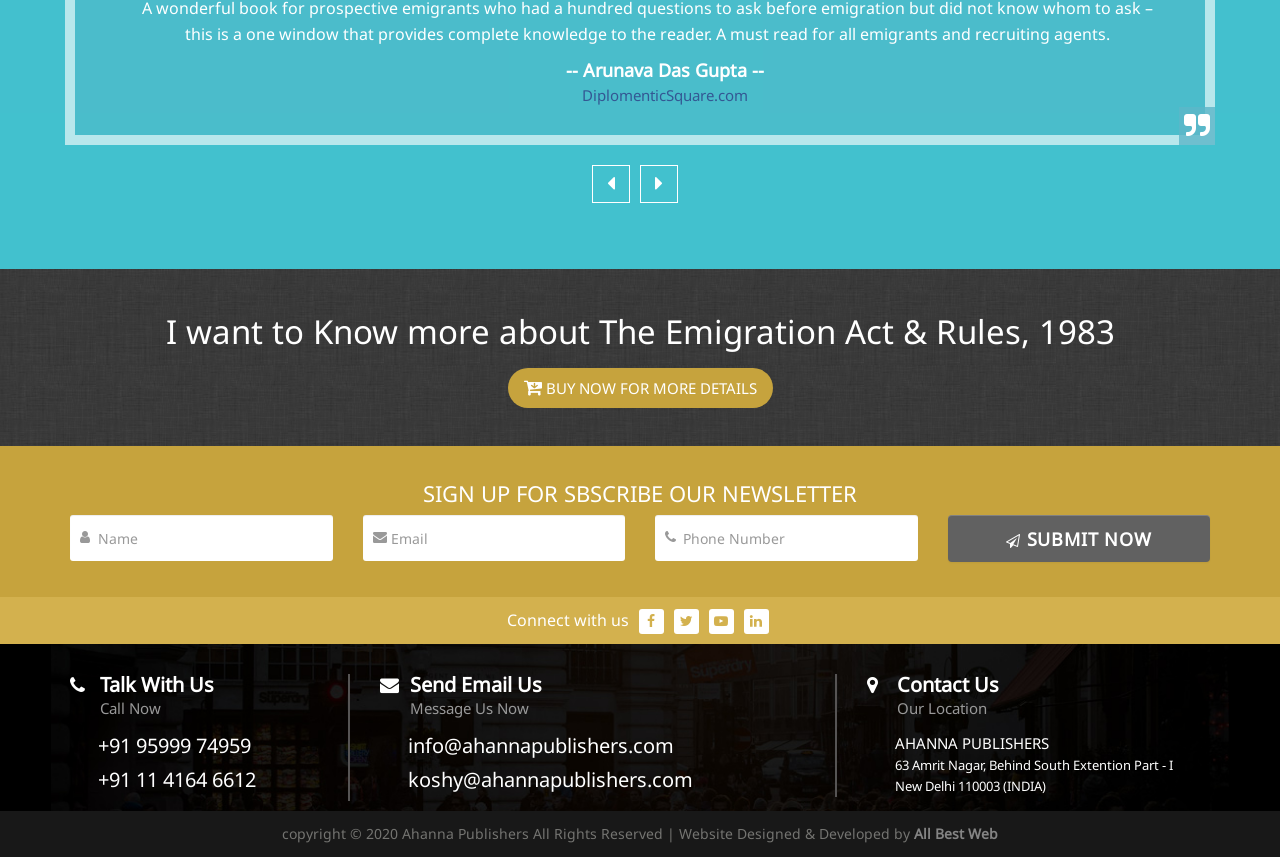Find and indicate the bounding box coordinates of the region you should select to follow the given instruction: "Enter your name in the input field".

[0.055, 0.601, 0.26, 0.655]